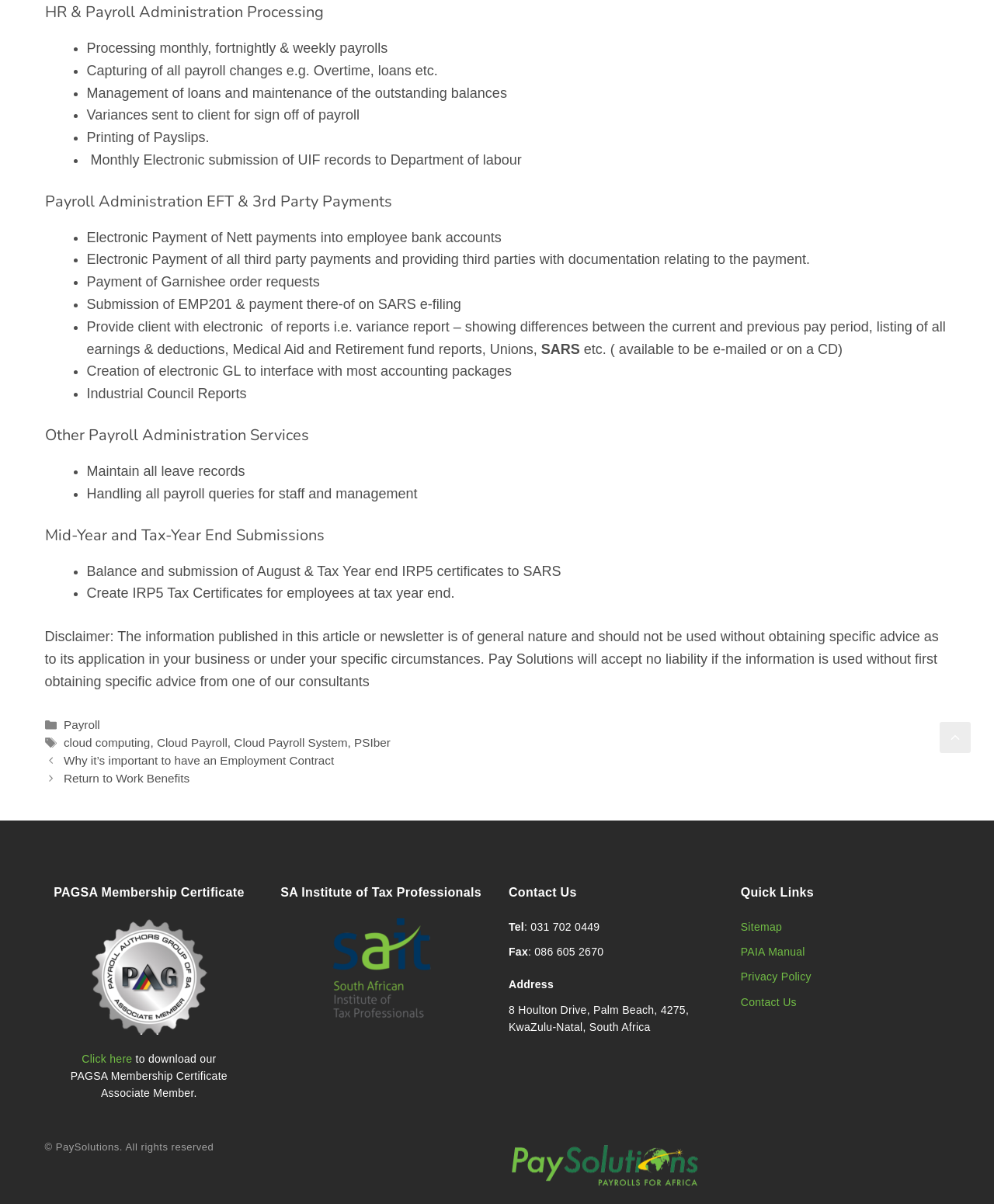What is the address of Pay Solutions? From the image, respond with a single word or brief phrase.

8 Houlton Drive, Palm Beach, 4275